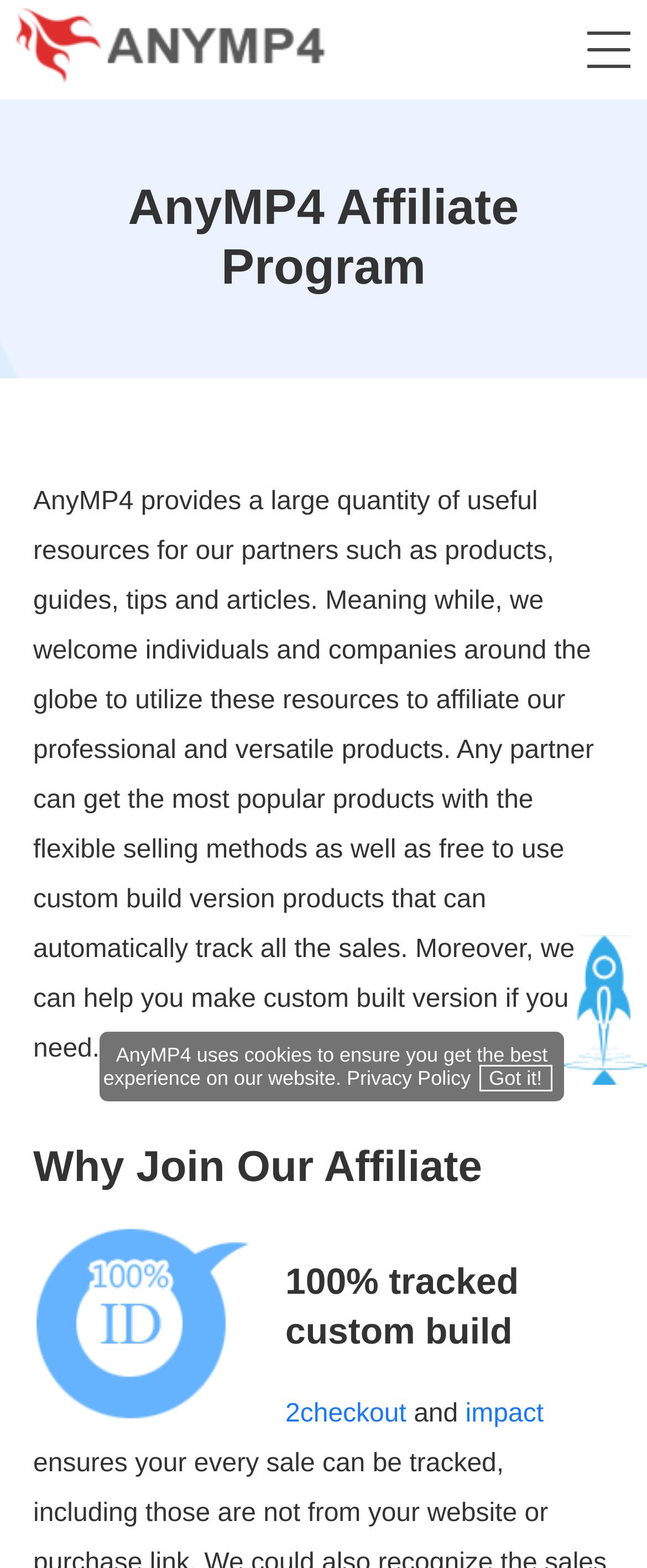Using the elements shown in the image, answer the question comprehensively: What is the purpose of the 'Got it!' button?

The 'Got it!' button is likely used to accept cookies on the website, as it is located near the text 'AnyMP4 uses cookies to ensure you get the best experience on our website.' This suggests that clicking the button indicates acceptance of the website's cookie policy.